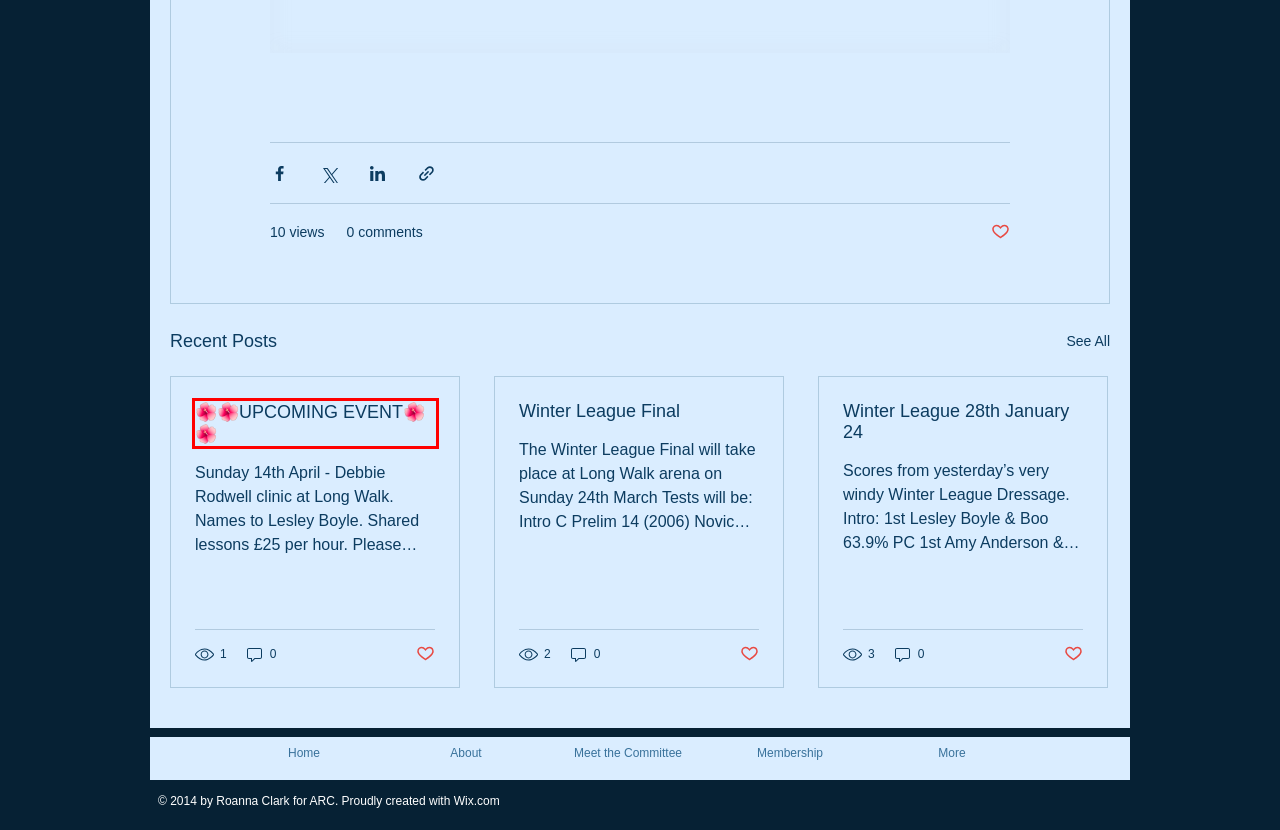Consider the screenshot of a webpage with a red bounding box and select the webpage description that best describes the new page that appears after clicking the element inside the red box. Here are the candidates:
A. Winter League Final
B. Getting Started
C. Blogging Tips
D. Membership | argyll-riding-club
E. Winter League 28th January 24
F. Website Builder - Create a Free Website Today | Wix.com
G. 🌺🌺UPCOMING EVENT🌺🌺
H. Argyll Riding Club

G